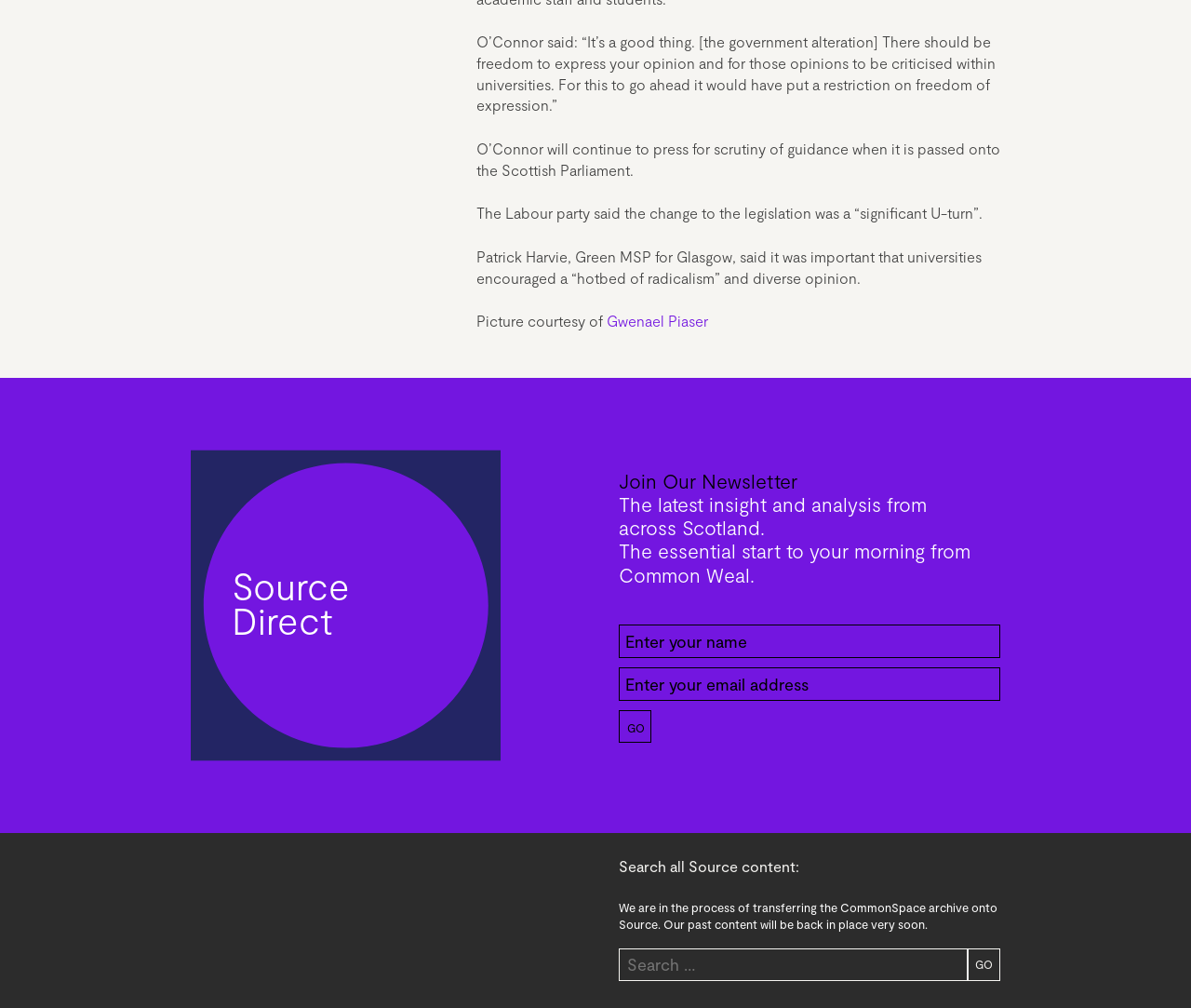Bounding box coordinates are specified in the format (top-left x, top-left y, bottom-right x, bottom-right y). All values are floating point numbers bounded between 0 and 1. Please provide the bounding box coordinate of the region this sentence describes: Discovery Method

None